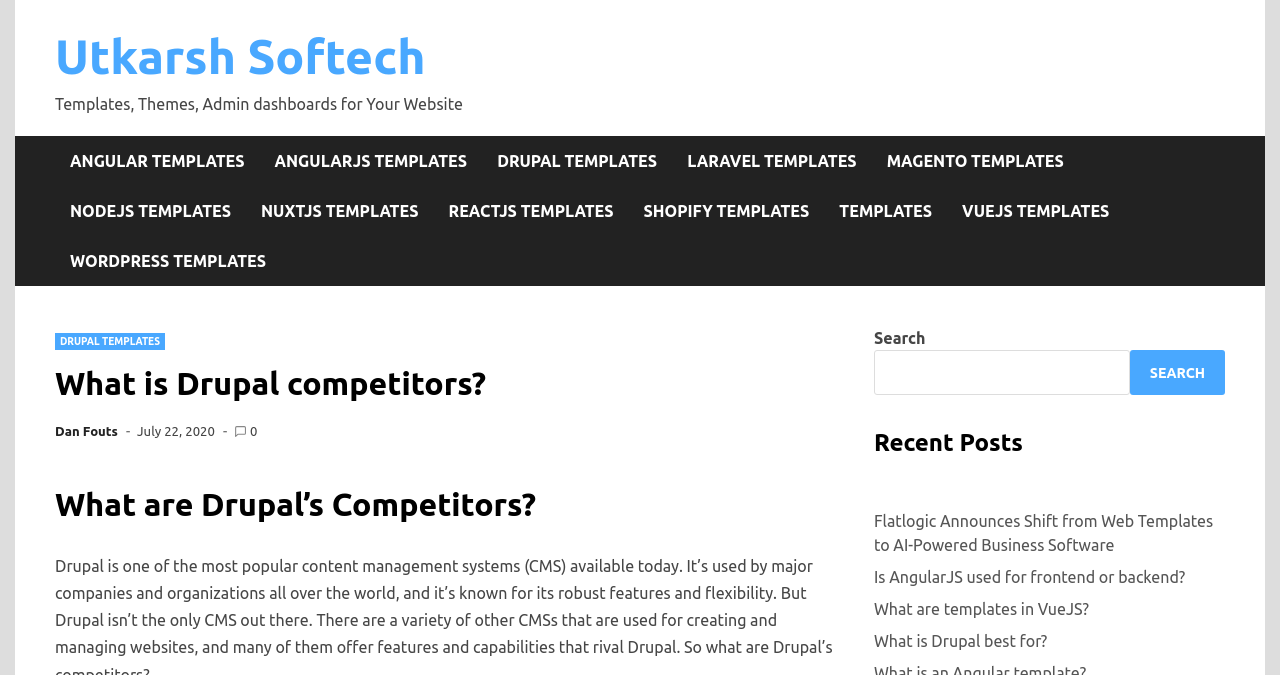What is the title of the first recent post?
Analyze the screenshot and provide a detailed answer to the question.

By looking at the 'Recent Posts' section on the webpage, I can see that the title of the first recent post is 'Flatlogic Announces Shift from Web Templates to AI-Powered Business Software'.